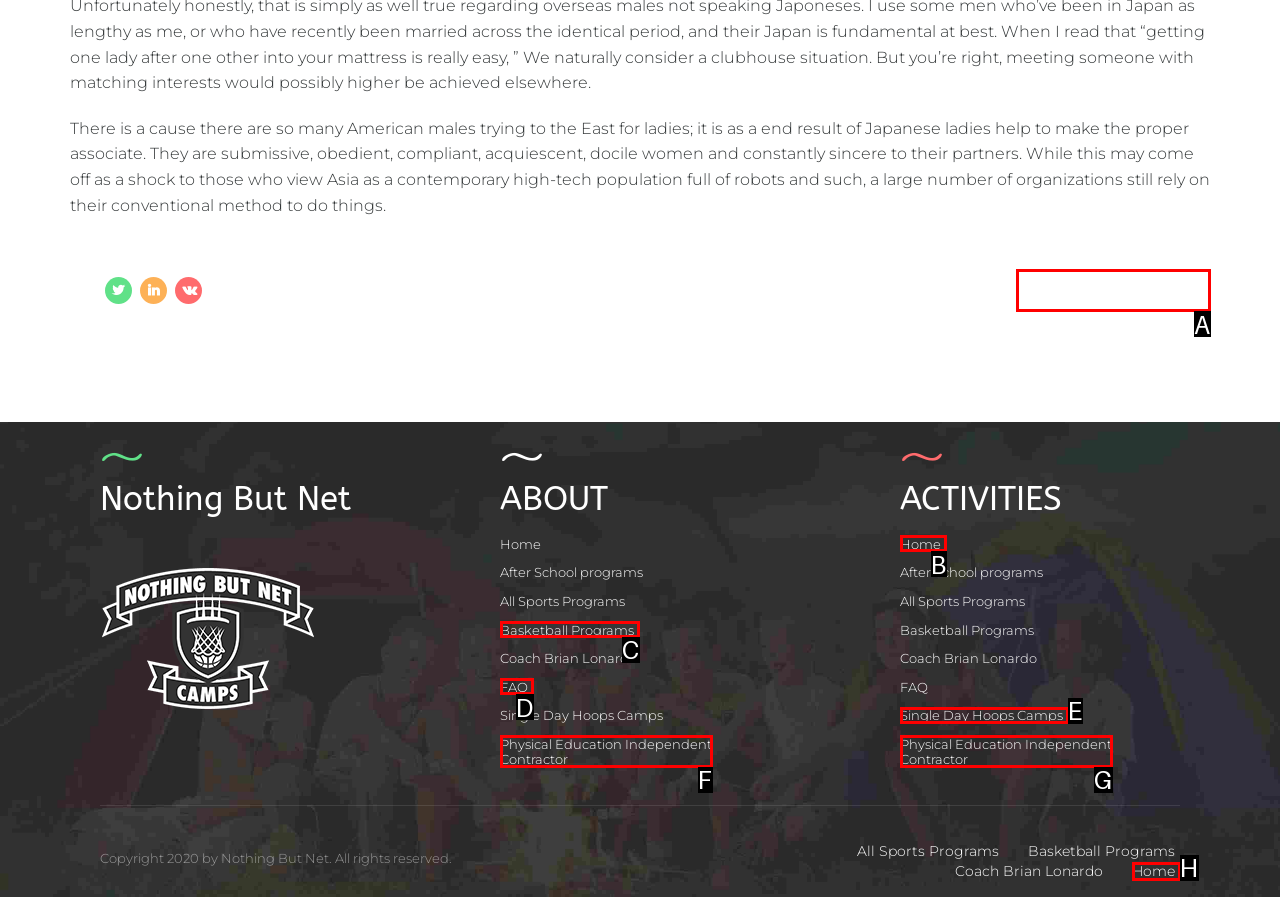Examine the description: Home and indicate the best matching option by providing its letter directly from the choices.

B